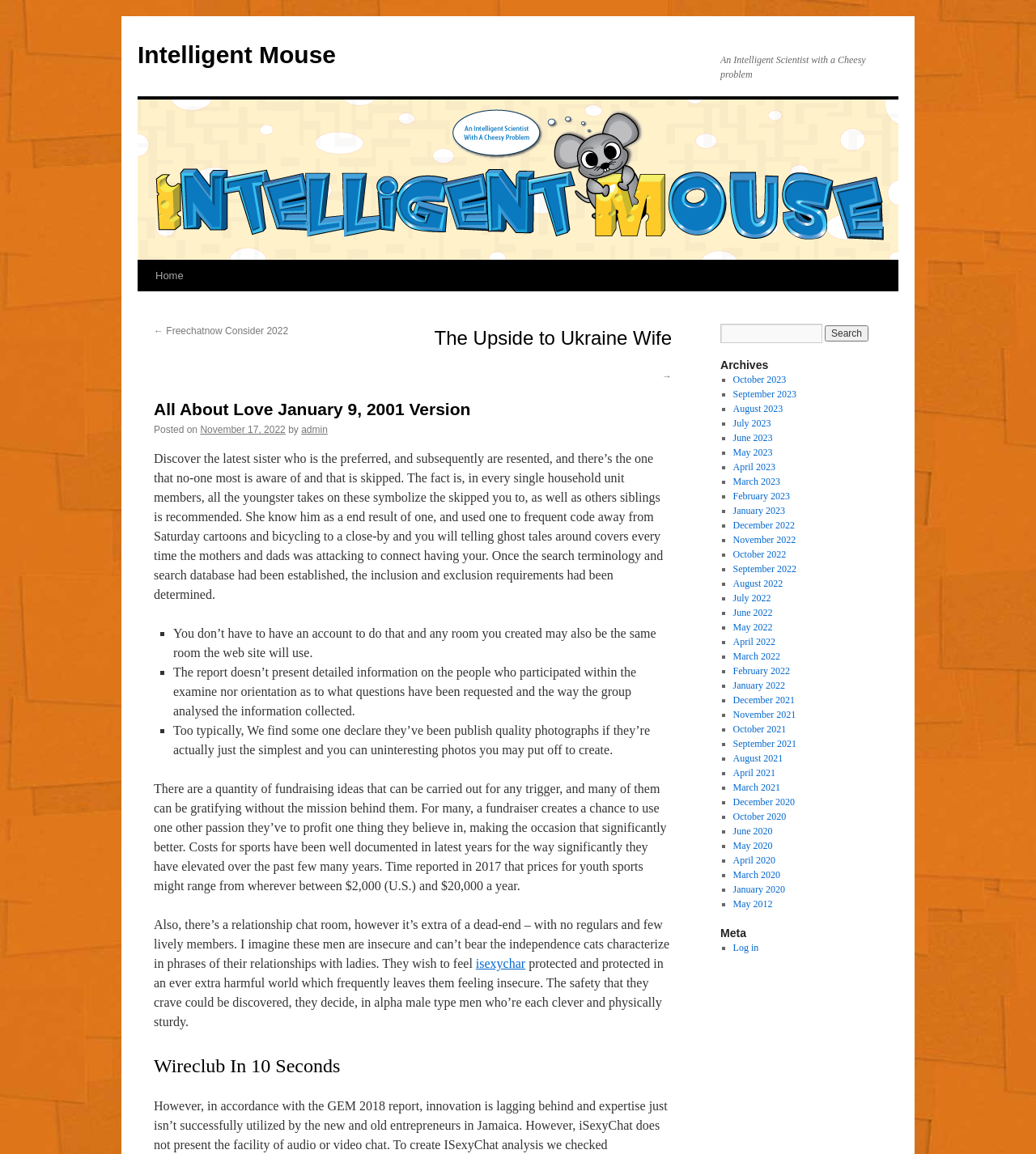Please identify the bounding box coordinates of the element's region that should be clicked to execute the following instruction: "Read the article titled 'The Upside to Ukraine Wife'". The bounding box coordinates must be four float numbers between 0 and 1, i.e., [left, top, right, bottom].

[0.398, 0.281, 0.648, 0.306]